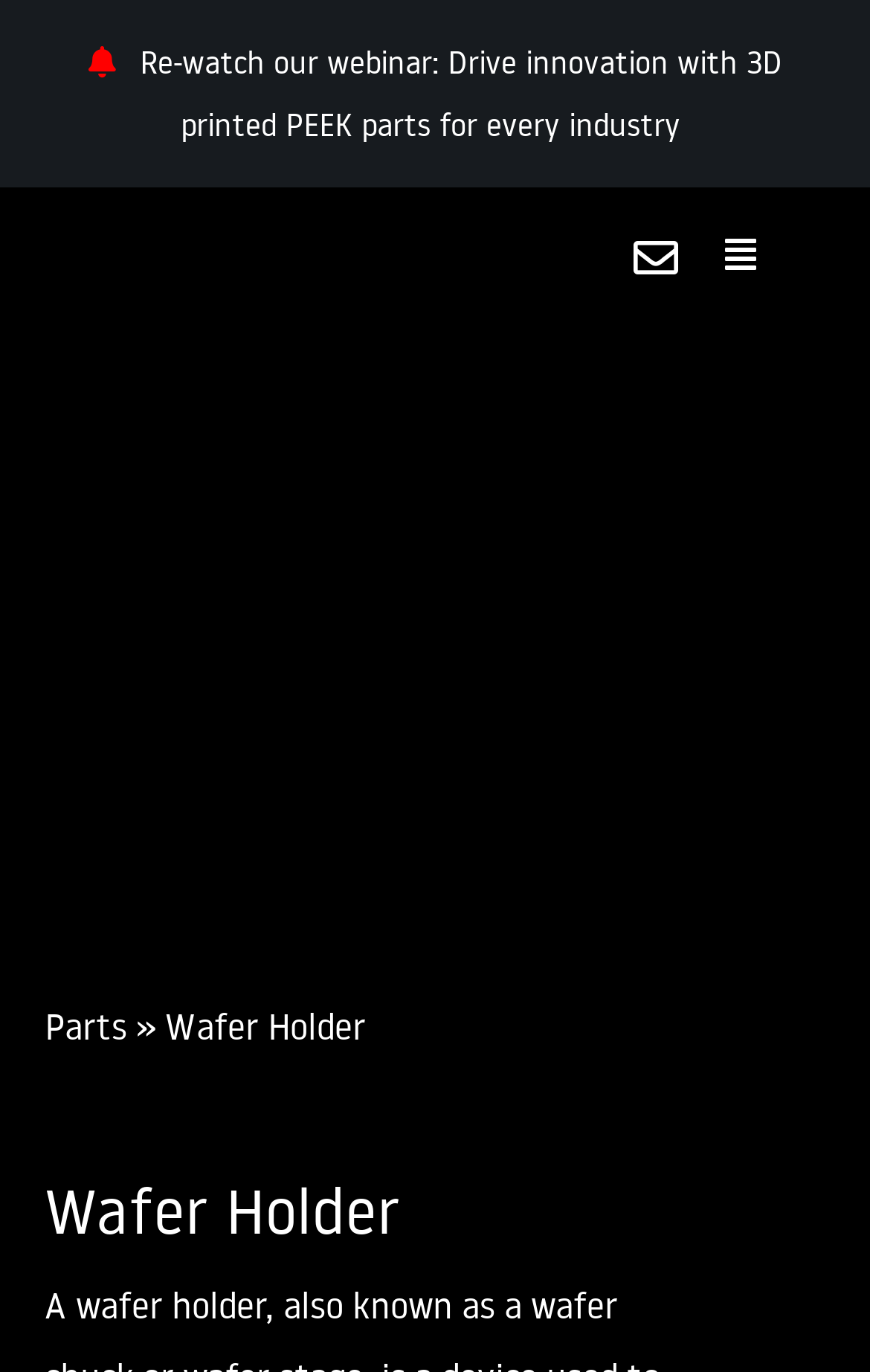Answer the question using only one word or a concise phrase: How many navigation links are in the breadcrumb?

3